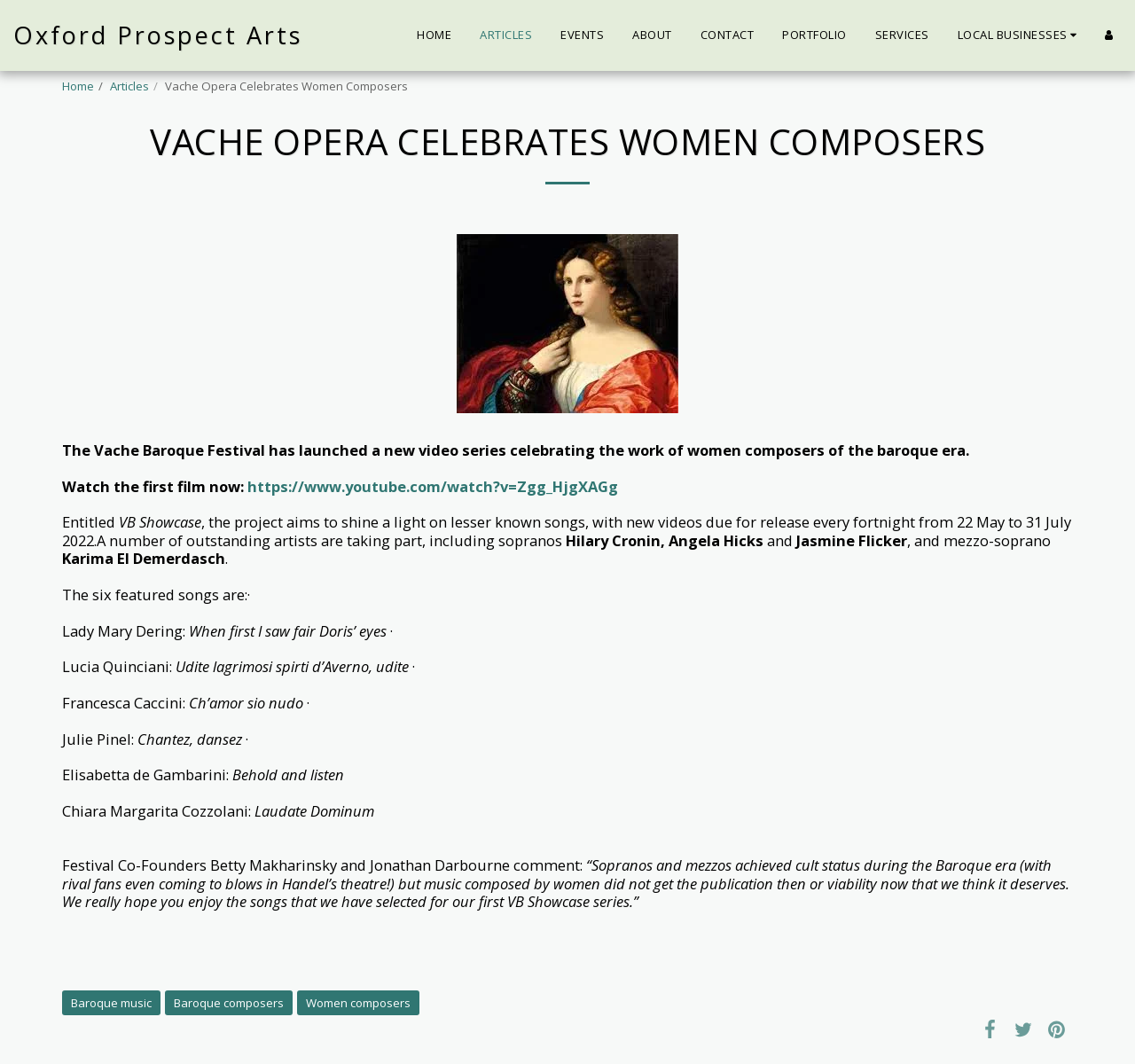Find the bounding box coordinates for the element described here: "title="Pin it"".

[0.916, 0.953, 0.945, 0.98]